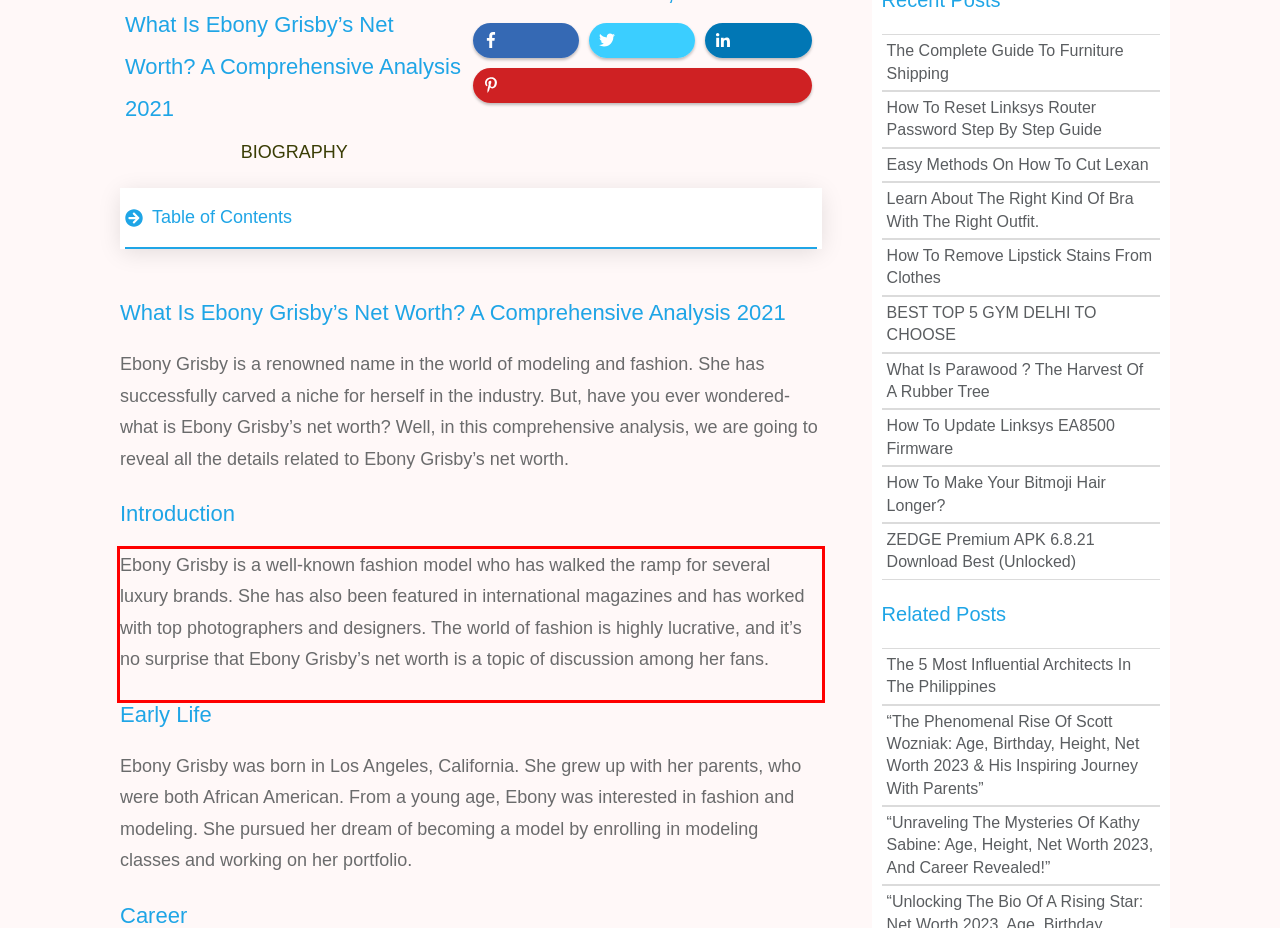Given a webpage screenshot, identify the text inside the red bounding box using OCR and extract it.

Ebony Grisby is a well-known fashion model who has walked the ramp for several luxury brands. She has also been featured in international magazines and has worked with top photographers and designers. The world of fashion is highly lucrative, and it’s no surprise that Ebony Grisby’s net worth is a topic of discussion among her fans.